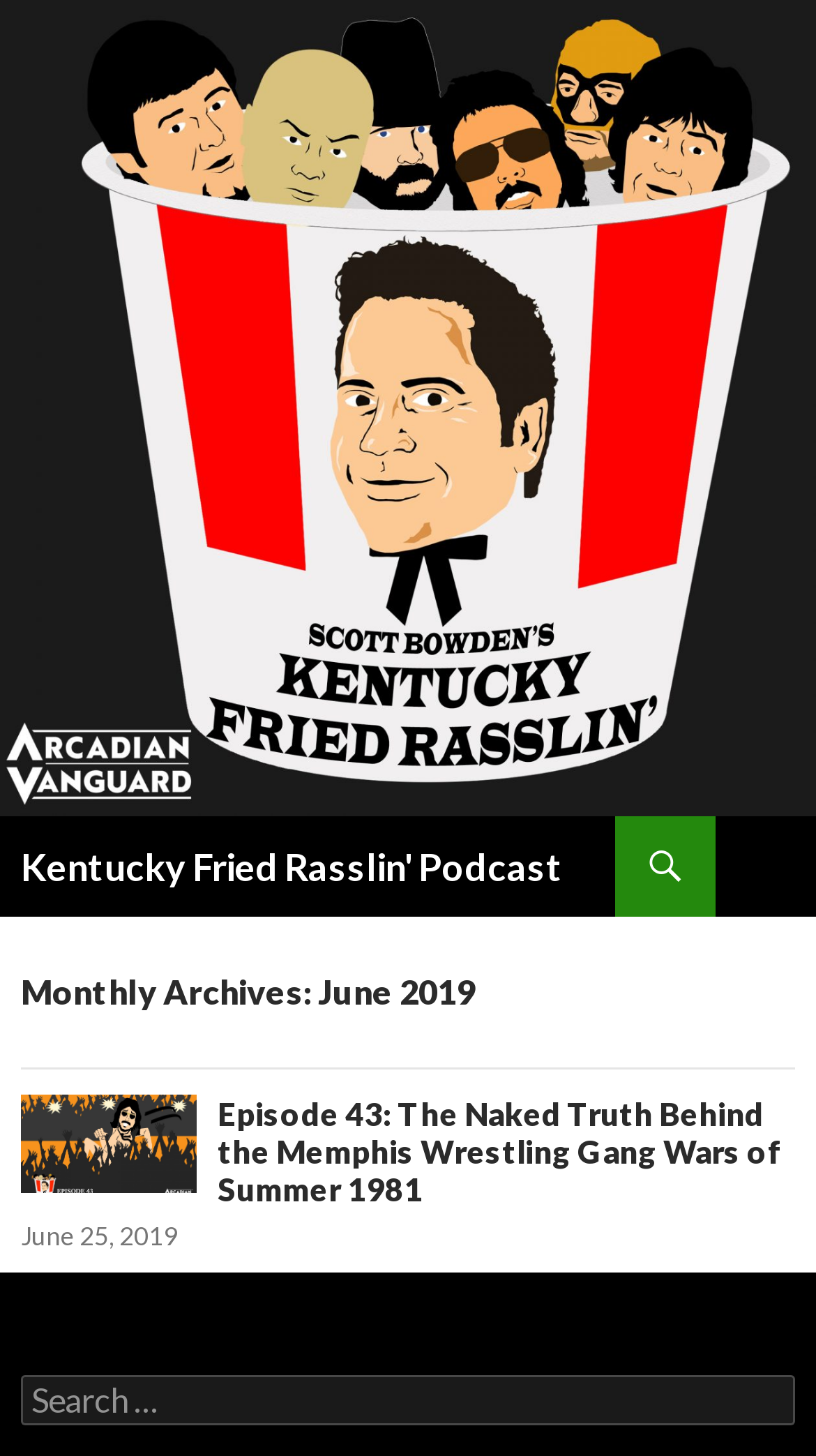Please determine and provide the text content of the webpage's heading.

Kentucky Fried Rasslin' Podcast